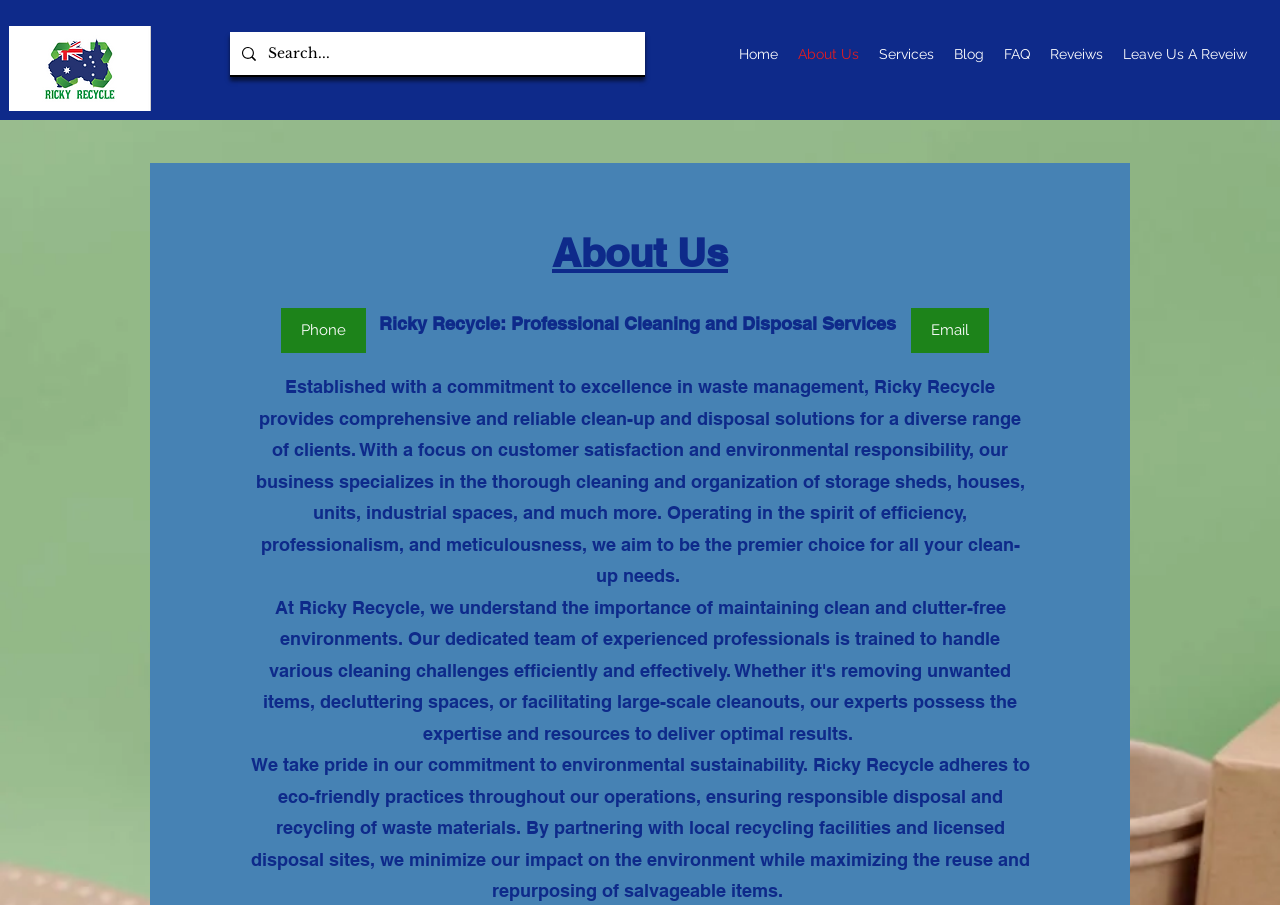What is the focus of Ricky Recycle's business?
Use the information from the screenshot to give a comprehensive response to the question.

The focus of Ricky Recycle's business can be inferred from the description of their services, which mentions 'comprehensive and reliable clean-up and disposal solutions' and 'environmental responsibility'.